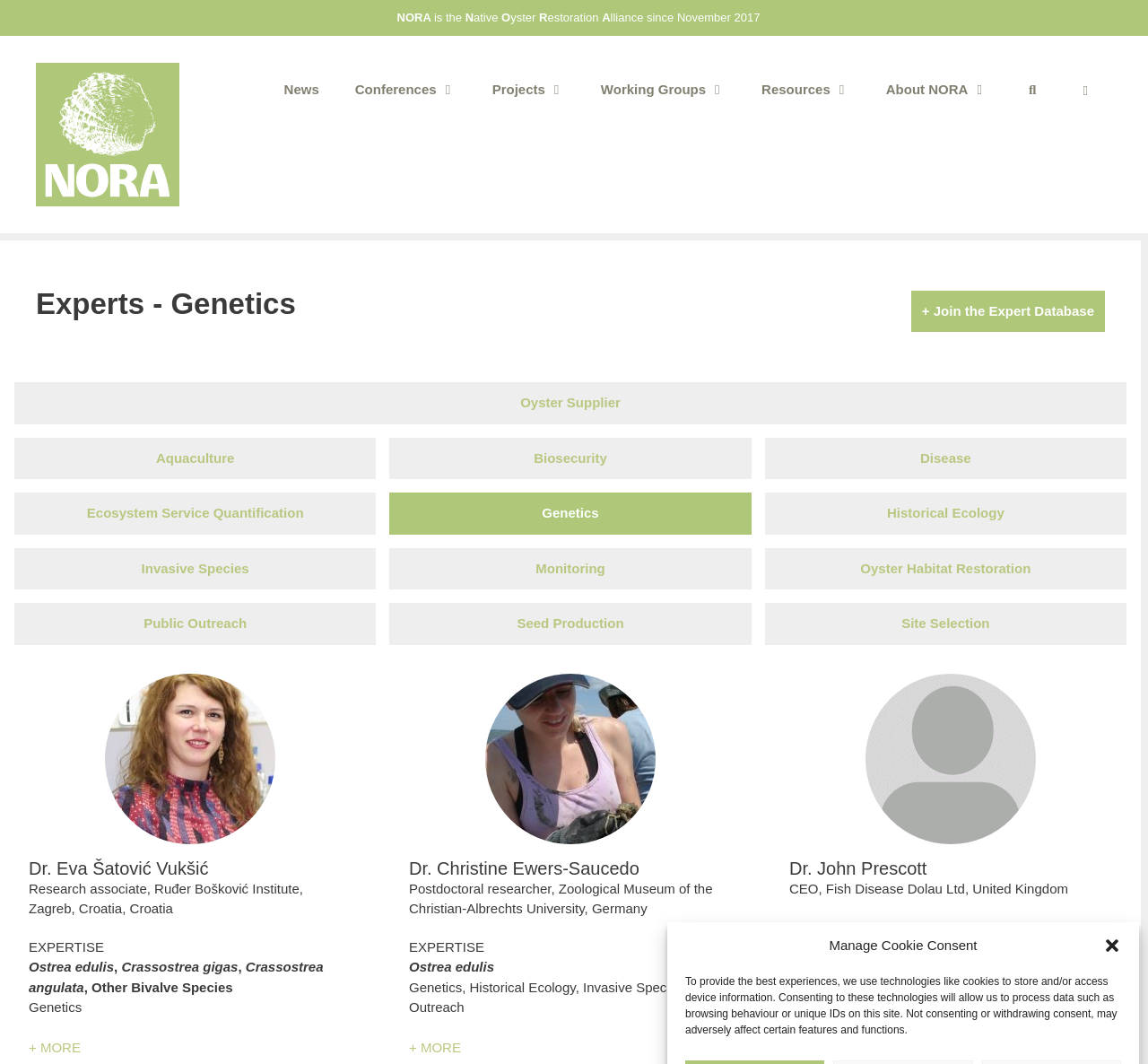Please provide a one-word or short phrase answer to the question:
How many countries are listed under projects?

9